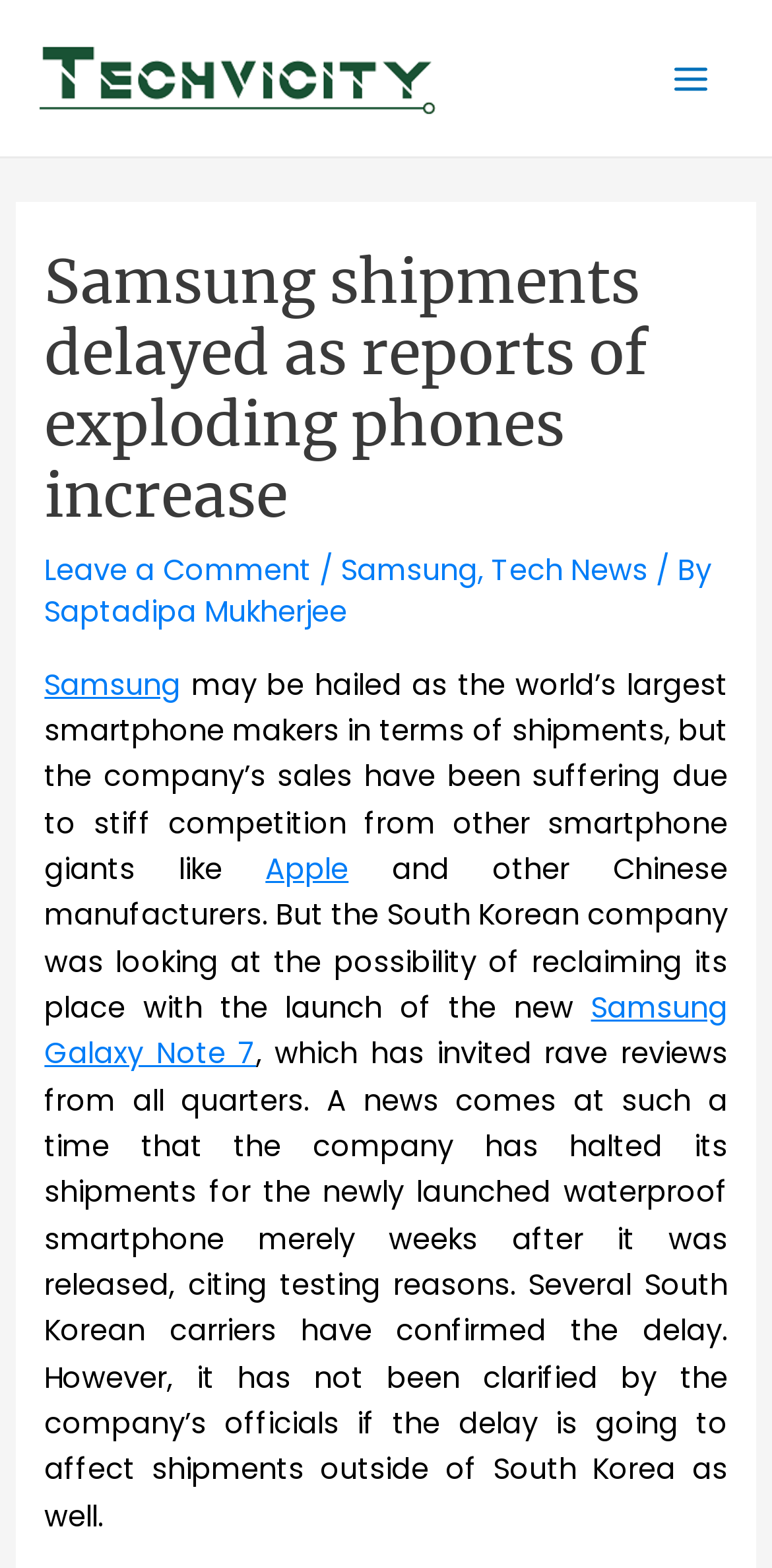Can you provide the bounding box coordinates for the element that should be clicked to implement the instruction: "Open the Main Menu"?

[0.841, 0.023, 0.949, 0.076]